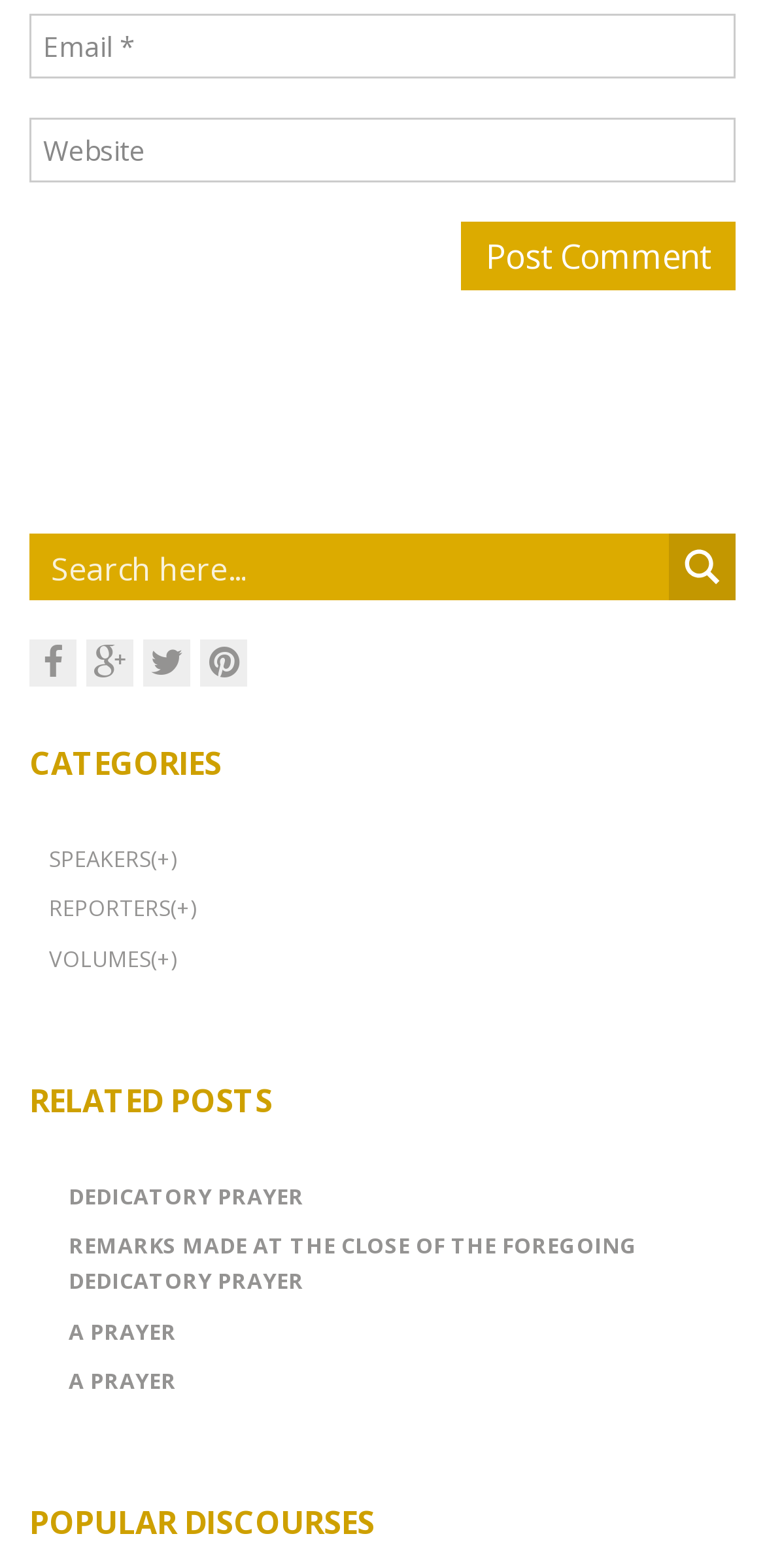What is the purpose of the links under 'RELATED POSTS'?
Please answer using one word or phrase, based on the screenshot.

Related articles